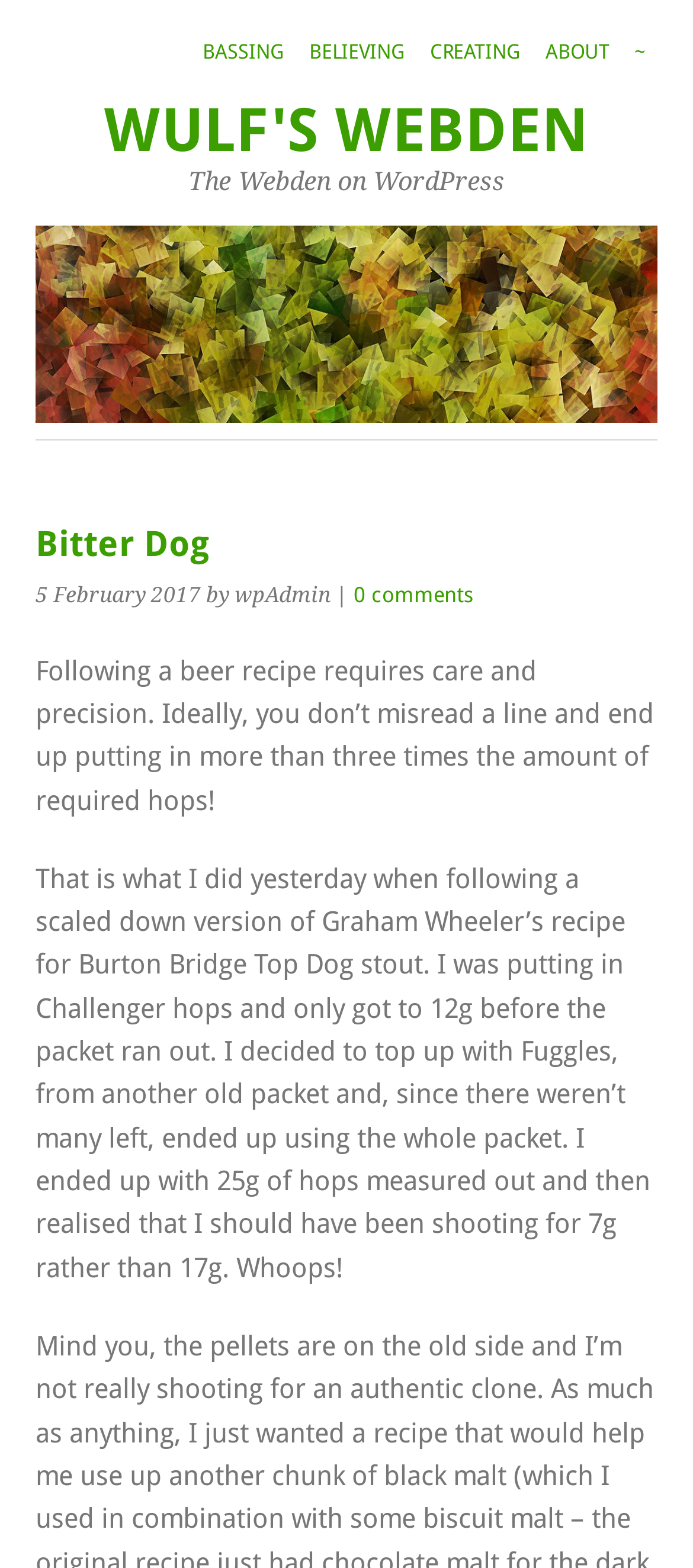Given the element description: "About", predict the bounding box coordinates of the UI element it refers to, using four float numbers between 0 and 1, i.e., [left, top, right, bottom].

[0.769, 0.017, 0.897, 0.05]